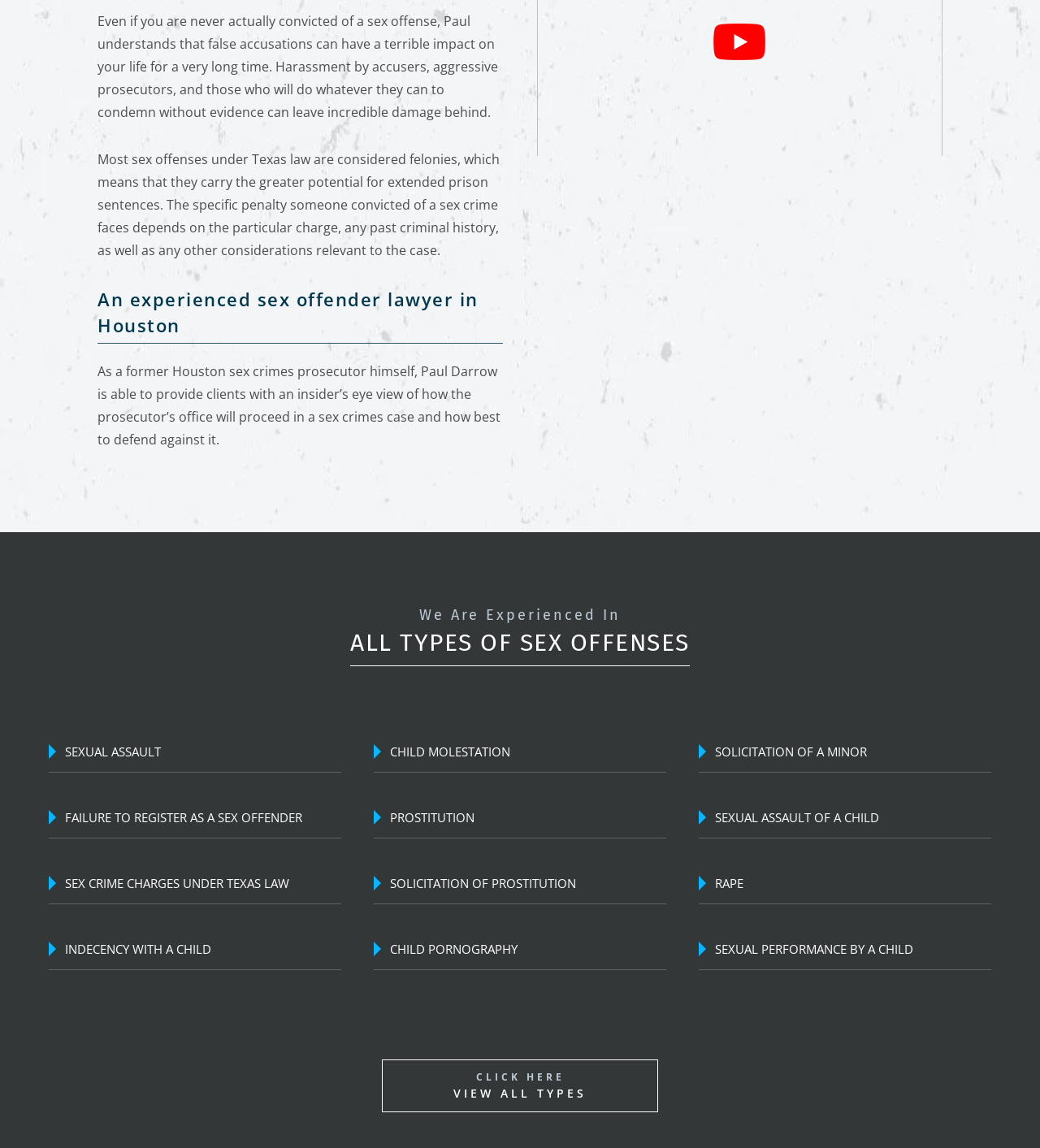Please examine the image and answer the question with a detailed explanation:
What is the impact of false accusations on one's life?

Based on the text 'Even if you are never actually convicted of a sex offense, Paul understands that false accusations can have a terrible impact on your life for a very long time.', we can infer that false accusations can have a terrible impact on one's life.